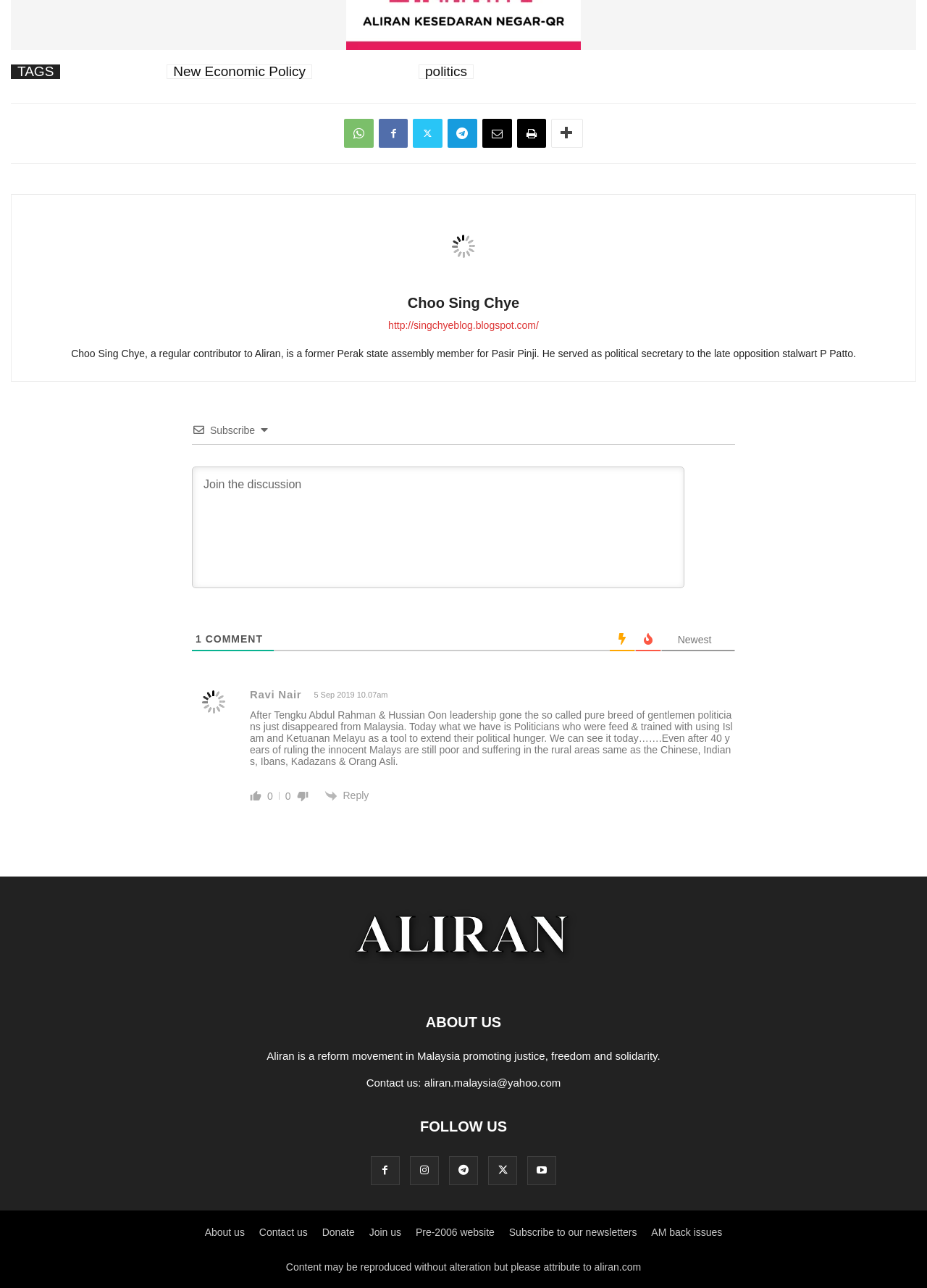Highlight the bounding box coordinates of the element you need to click to perform the following instruction: "check 'Independence of the seas casino poker'."

None